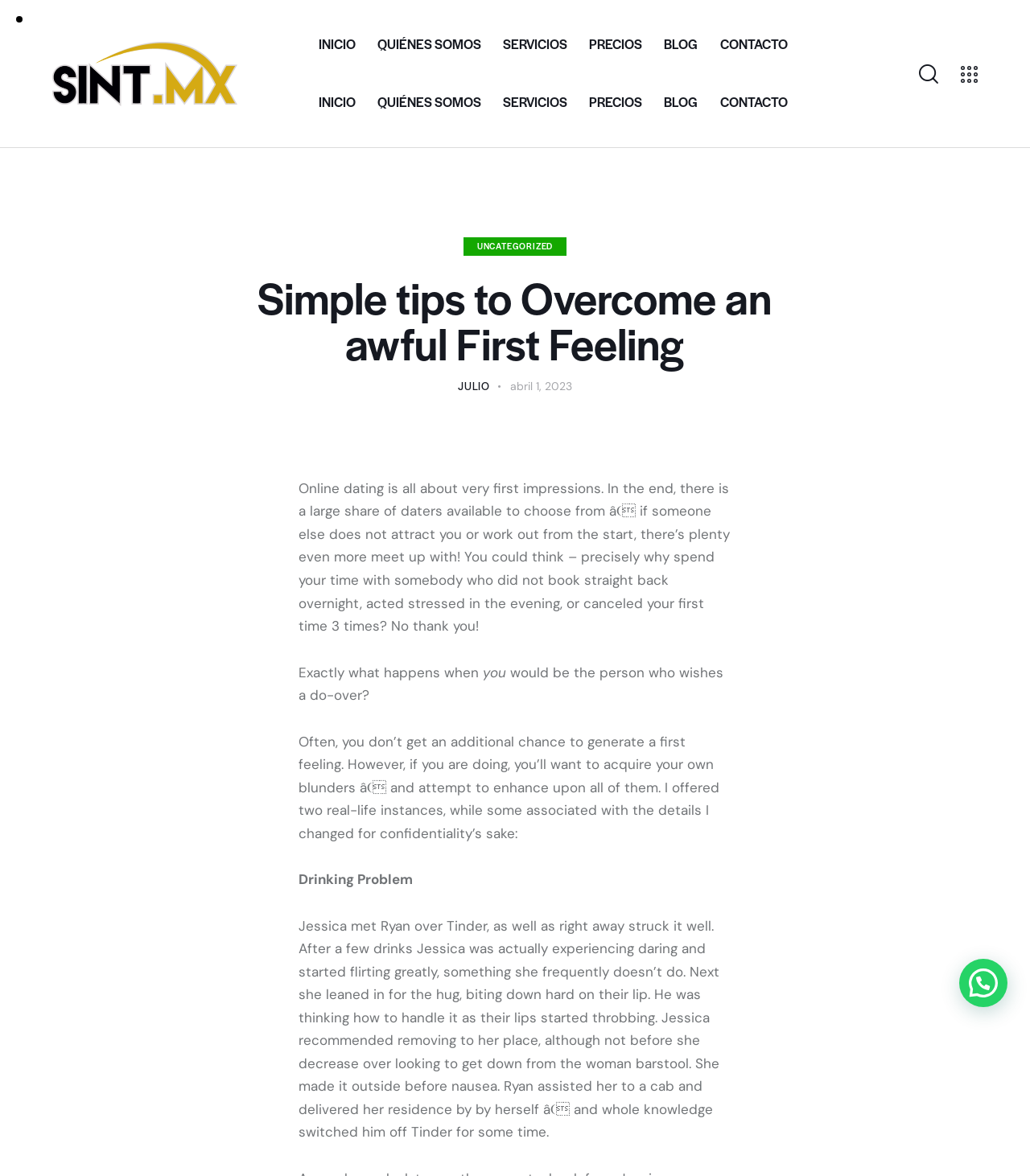Please find and report the bounding box coordinates of the element to click in order to perform the following action: "Check the May 2024 Newsletter". The coordinates should be expressed as four float numbers between 0 and 1, in the format [left, top, right, bottom].

None